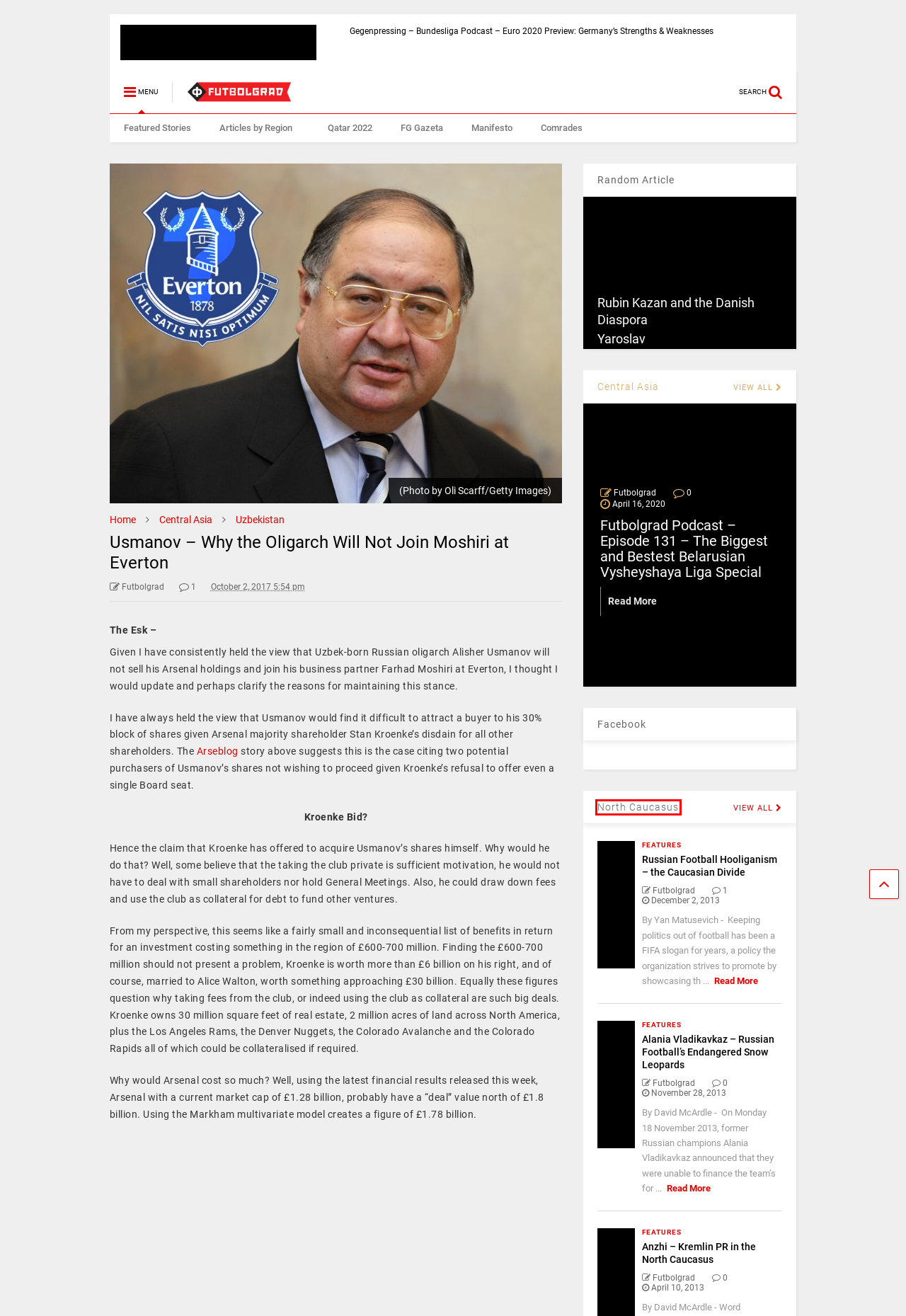Examine the screenshot of a webpage with a red bounding box around an element. Then, select the webpage description that best represents the new page after clicking the highlighted element. Here are the descriptions:
A. Comrades - Futbolgrad
B. Central Asia Archives - Futbolgrad
C. North Caucasus Archives - Futbolgrad
D. Alania Vladikavkaz - Russian Football's Endangered Snow Leopards - Futbolgrad
E. Yaroslav Mikhailov: Zenit loanee with instant impact for Schalke - Futbolgrad
F. Dodô: Shakhtar's Potential Latest Export Scouted - Futbolgrad
G. Qatar 2022 Archives - Futbolgrad
H. Anzhi – Kremlin PR in the North Caucasus

C